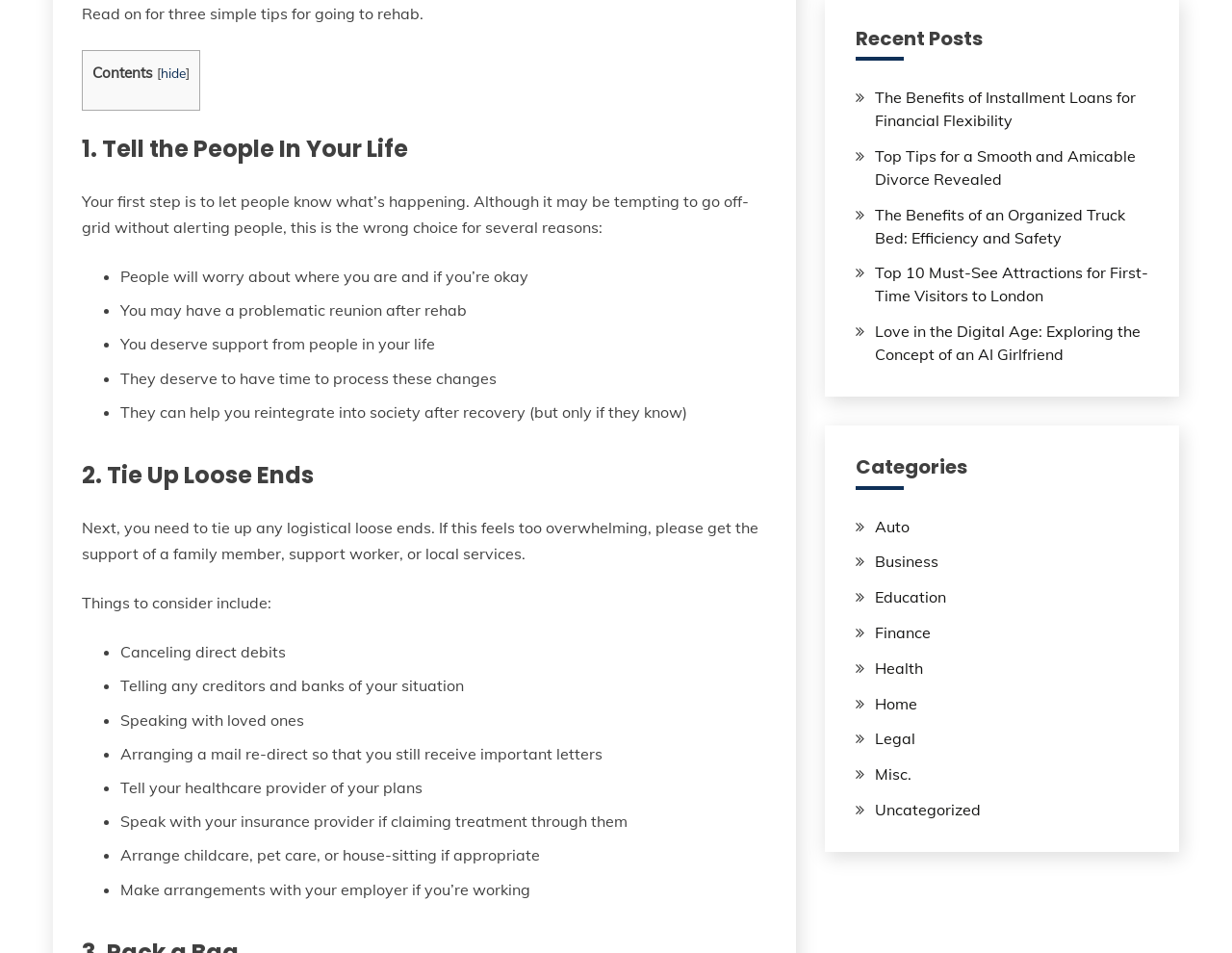Select the bounding box coordinates of the element I need to click to carry out the following instruction: "View 'Health' category".

[0.71, 0.691, 0.749, 0.711]